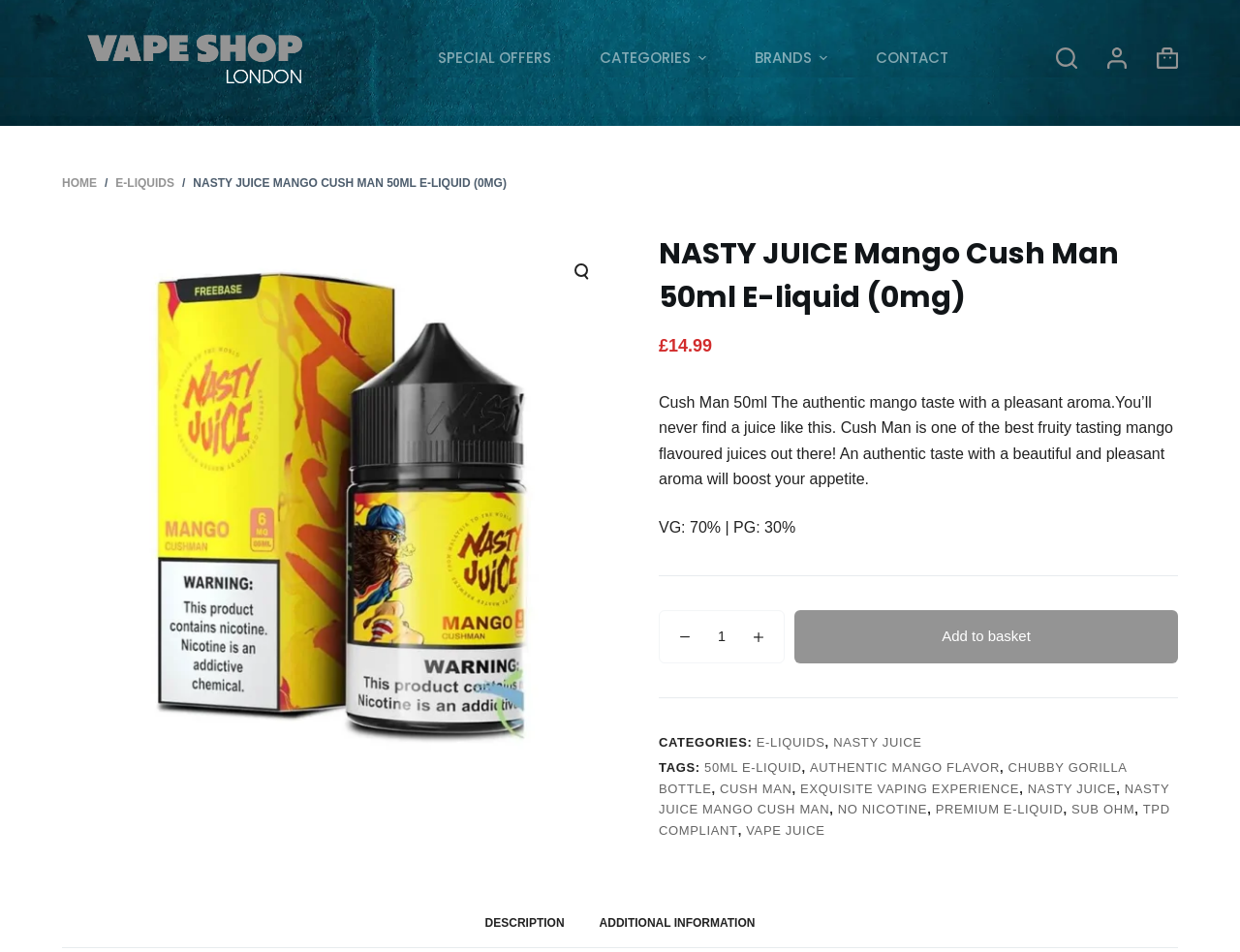Generate a comprehensive caption for the webpage you are viewing.

This webpage is about a product, NASTY JUICE Mango Cush Man 50ml E-liquid (0mg), available at Vape Shop London. At the top left corner, there is a logo of Vape Shop London, accompanied by a navigation menu with several options, including SPECIAL OFFERS, CATEGORIES, BRANDS, and CONTACT. 

On the top right corner, there are three buttons: Open search form, Login, and Shopping cart. Below the navigation menu, there is a header section with links to HOME, E-LIQUIDS, and a search icon. 

The main content of the page is about the product, NASTY JUICE Mango Cush Man 50ml E-liquid (0mg). There is a large image of the product on the left side, and on the right side, there is a heading with the product name, followed by the price, £14.99. Below the price, there is a detailed description of the product, including its features, such as VG: 70% | PG: 30%. 

Under the product description, there is a section to select the product quantity, with a spin button and an Add to basket button. Below this section, there are links to categories, including E-LIQUIDS and NASTY JUICE, and tags, including 50ML E-LIQUID, AUTHENTIC MANGO FLAVOR, and others. 

At the bottom of the page, there is a tab list with two tabs, DESCRIPTION and ADDITIONAL INFORMATION.